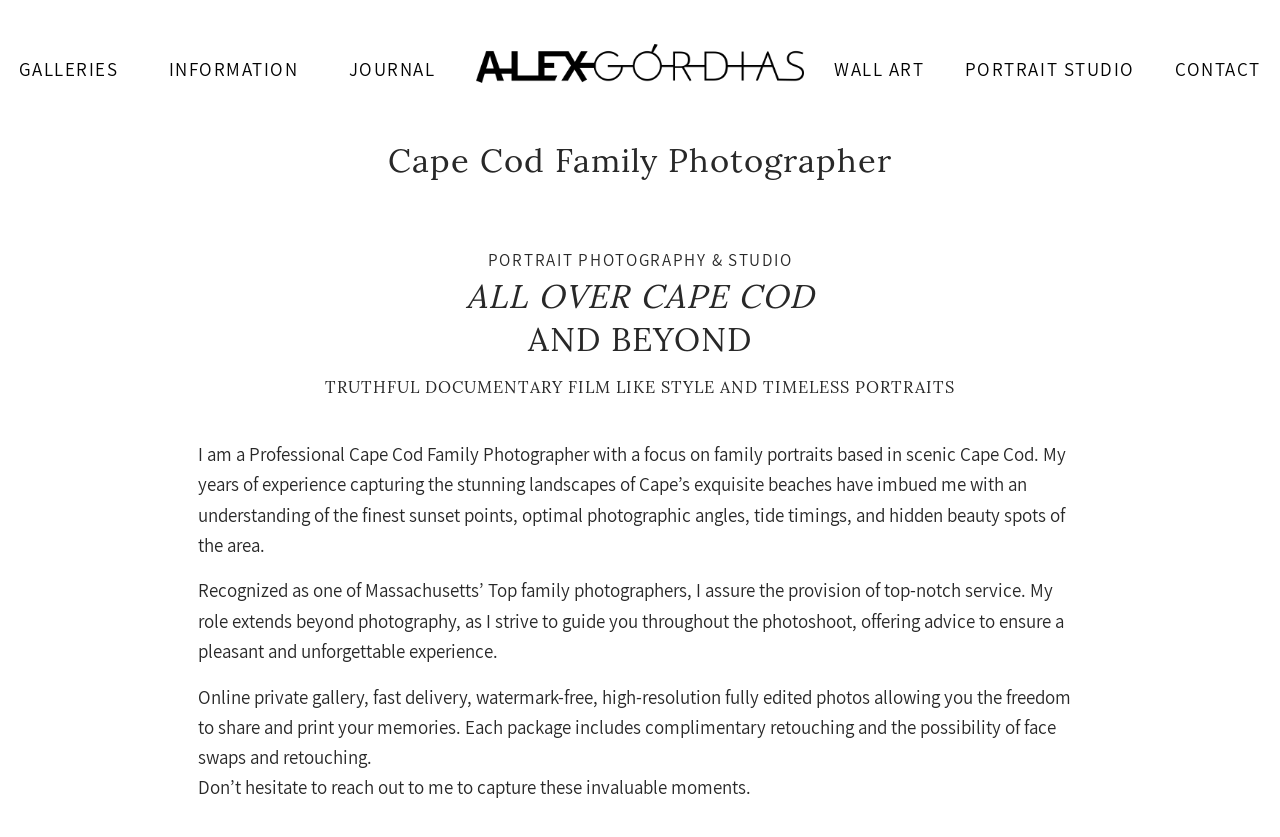Find the bounding box coordinates of the element to click in order to complete the given instruction: "Learn about the studio."

[0.122, 0.168, 0.243, 0.232]